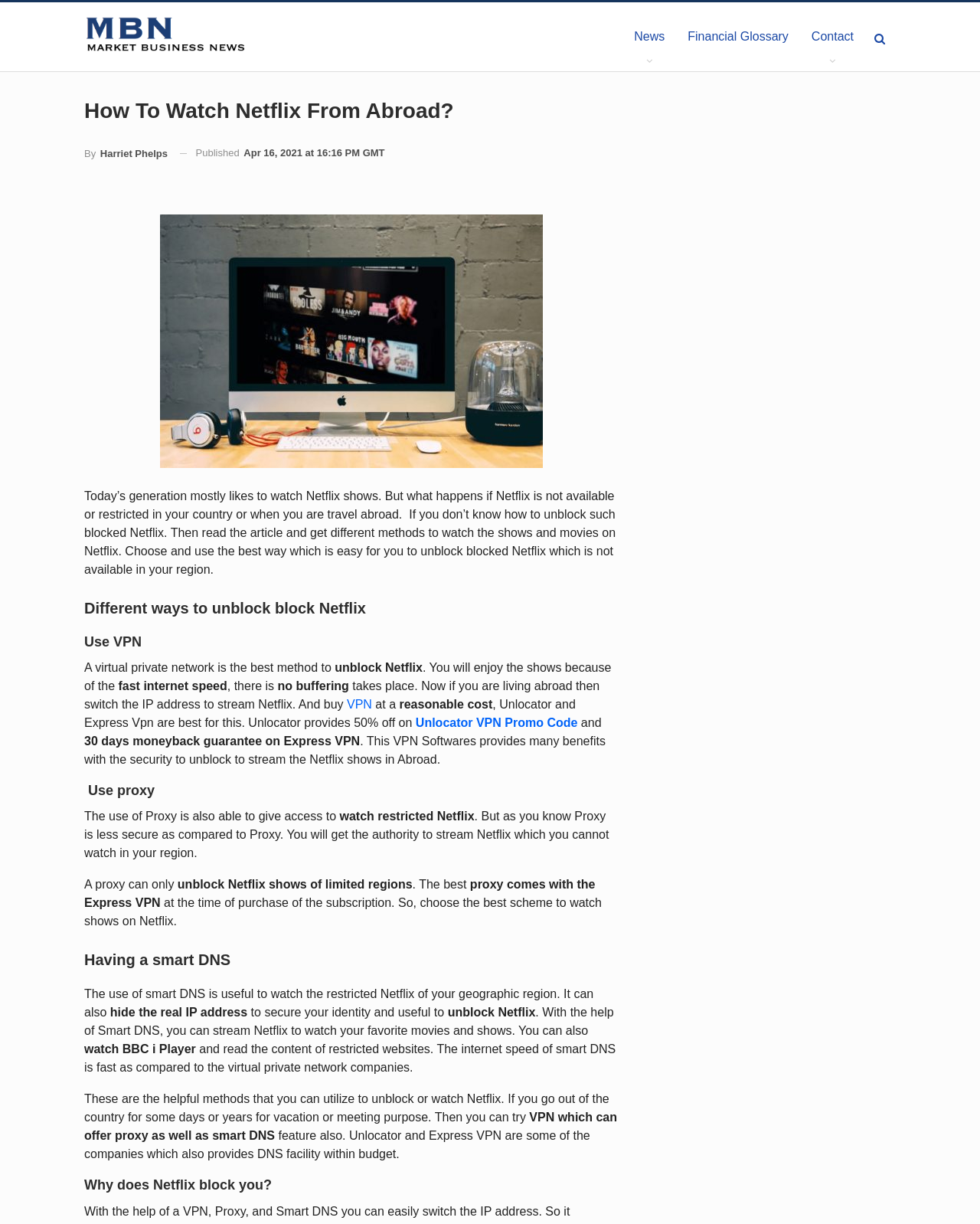Using the image as a reference, answer the following question in as much detail as possible:
What is the date of publication of this article?

The date of publication of this article is mentioned in the time element which is located below the link 'By Harriet Phelps'. The full text is 'Published Apr 16, 2021 at 16:16 PM GMT'.